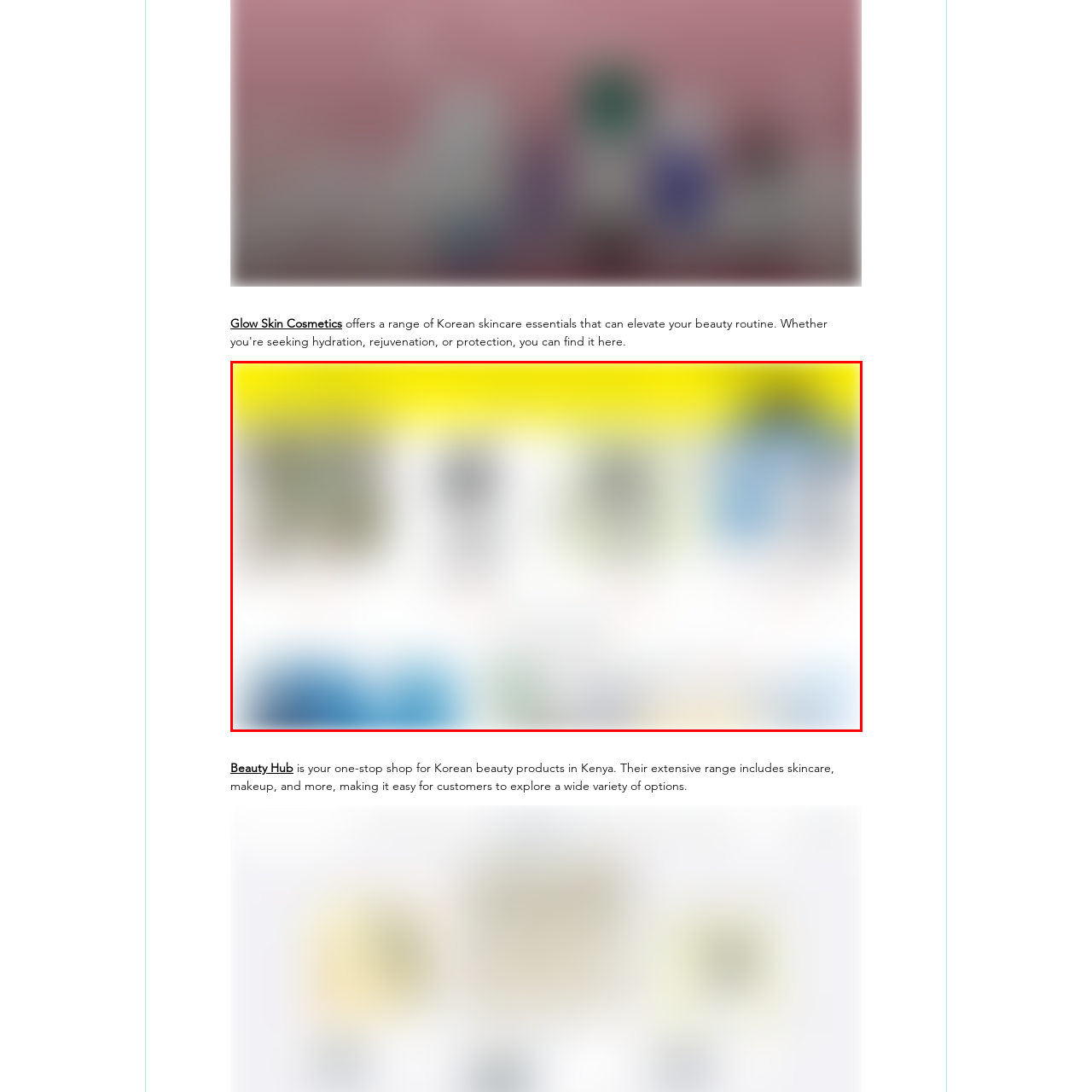Look closely at the image within the red bounding box, What is the brand name of the products? Respond with a single word or short phrase.

Glow Skin Cosmetics